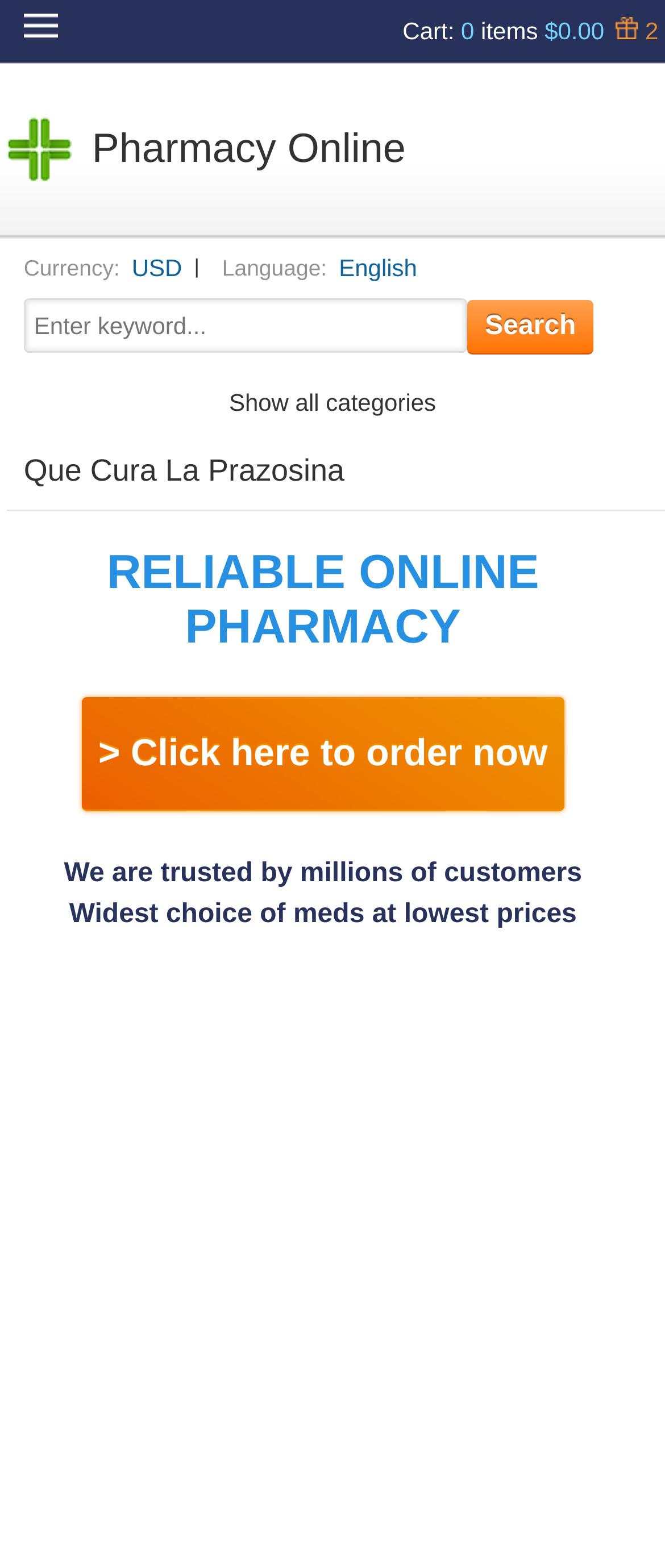Give the bounding box coordinates for the element described as: "Cart: 0 items $0.00 2".

[0.605, 0.0, 0.99, 0.04]